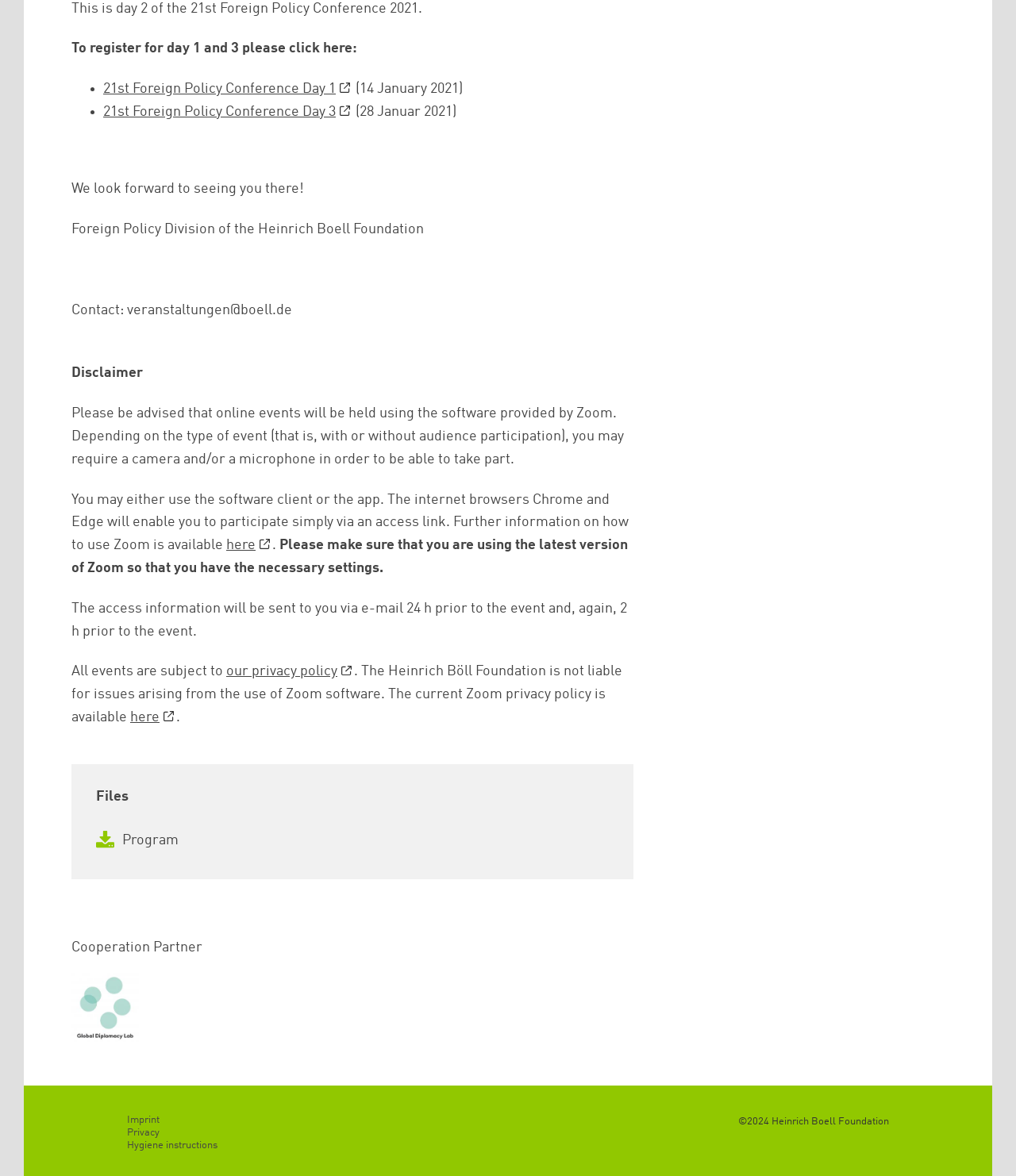Pinpoint the bounding box coordinates for the area that should be clicked to perform the following instruction: "view program".

[0.095, 0.708, 0.176, 0.72]